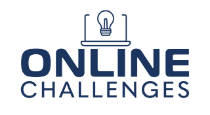Give a detailed account of the visual content in the image.

The image features the title "ONLINE CHALLENGES" prominently displayed, designed in a bold, modern font that conveys a sense of innovation and engagement. Above the title, there is a stylized graphic of a light bulb surrounded by outlines, signifying creativity and ideas, which reflects the essence of the challenges offered. This visual representation serves to attract participants to engage in various competitive activities online, likely related to robotics education and competitions. The color scheme employs a deep navy blue that communicates professionalism and reliability, aligning with the mission of inspiring students through robotics.